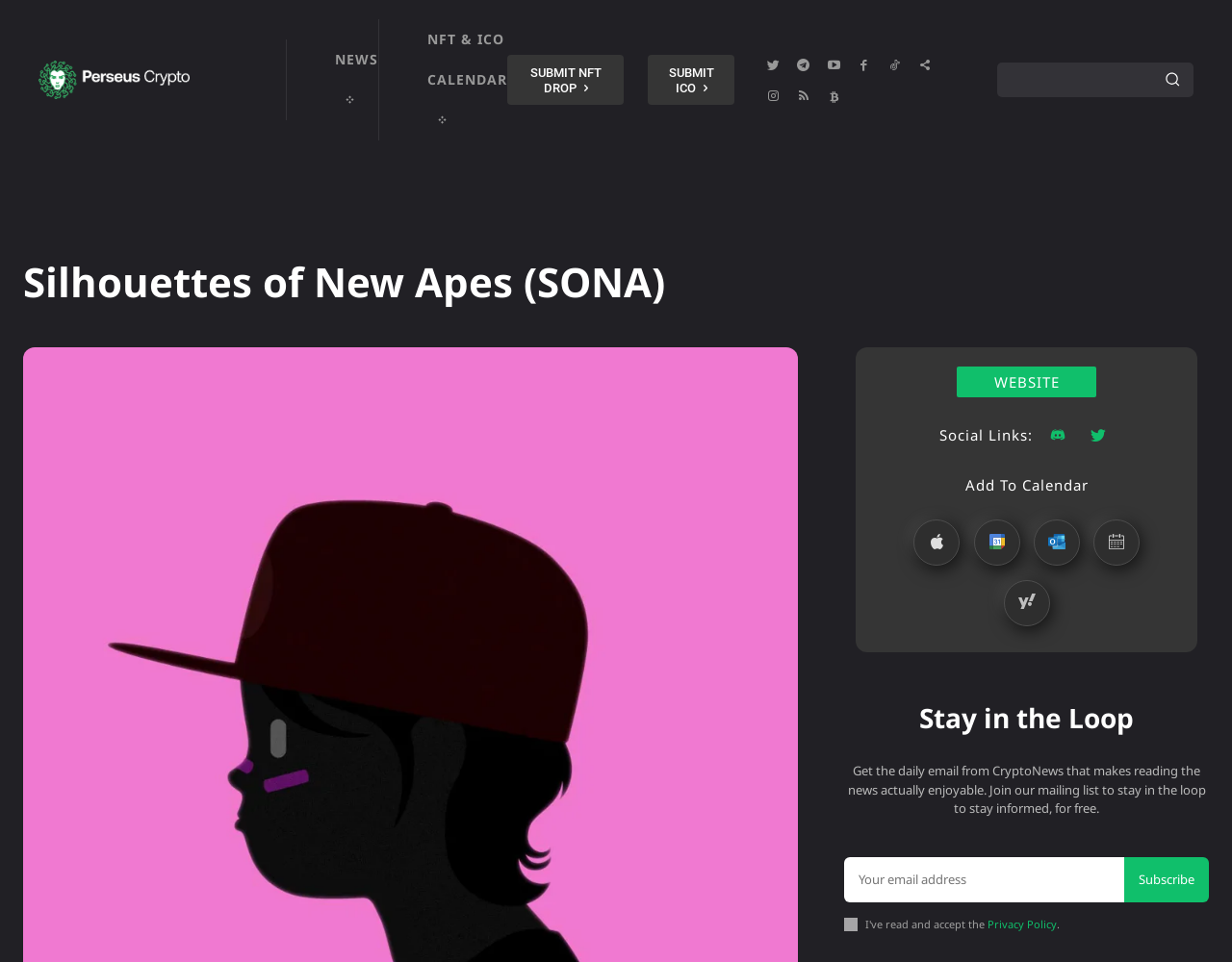What calendar services are supported?
Respond to the question with a single word or phrase according to the image.

Apple, Google, Outlook, iCal, Yahoo